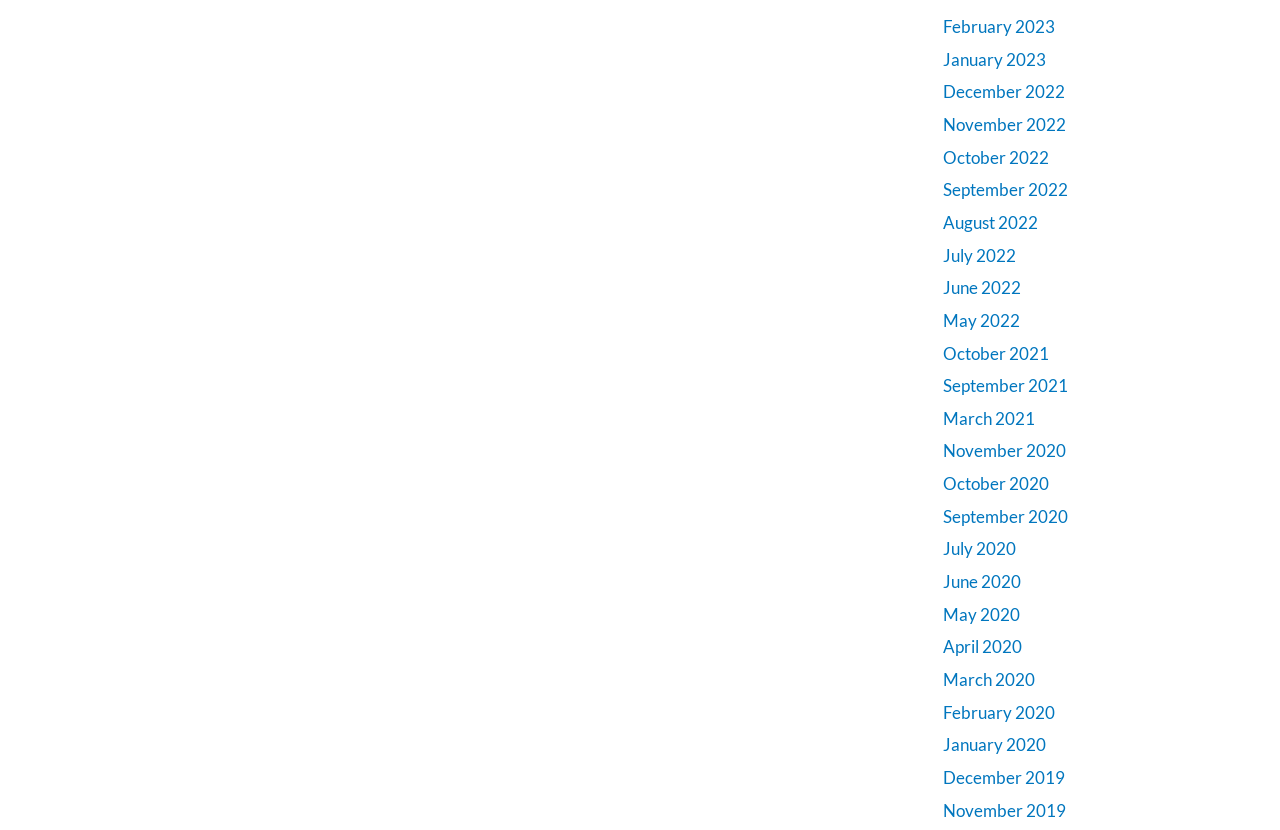How many months are listed on the webpage?
Please answer the question with as much detail and depth as you can.

I counted the number of links on the webpage, each representing a month, and found 24 links.